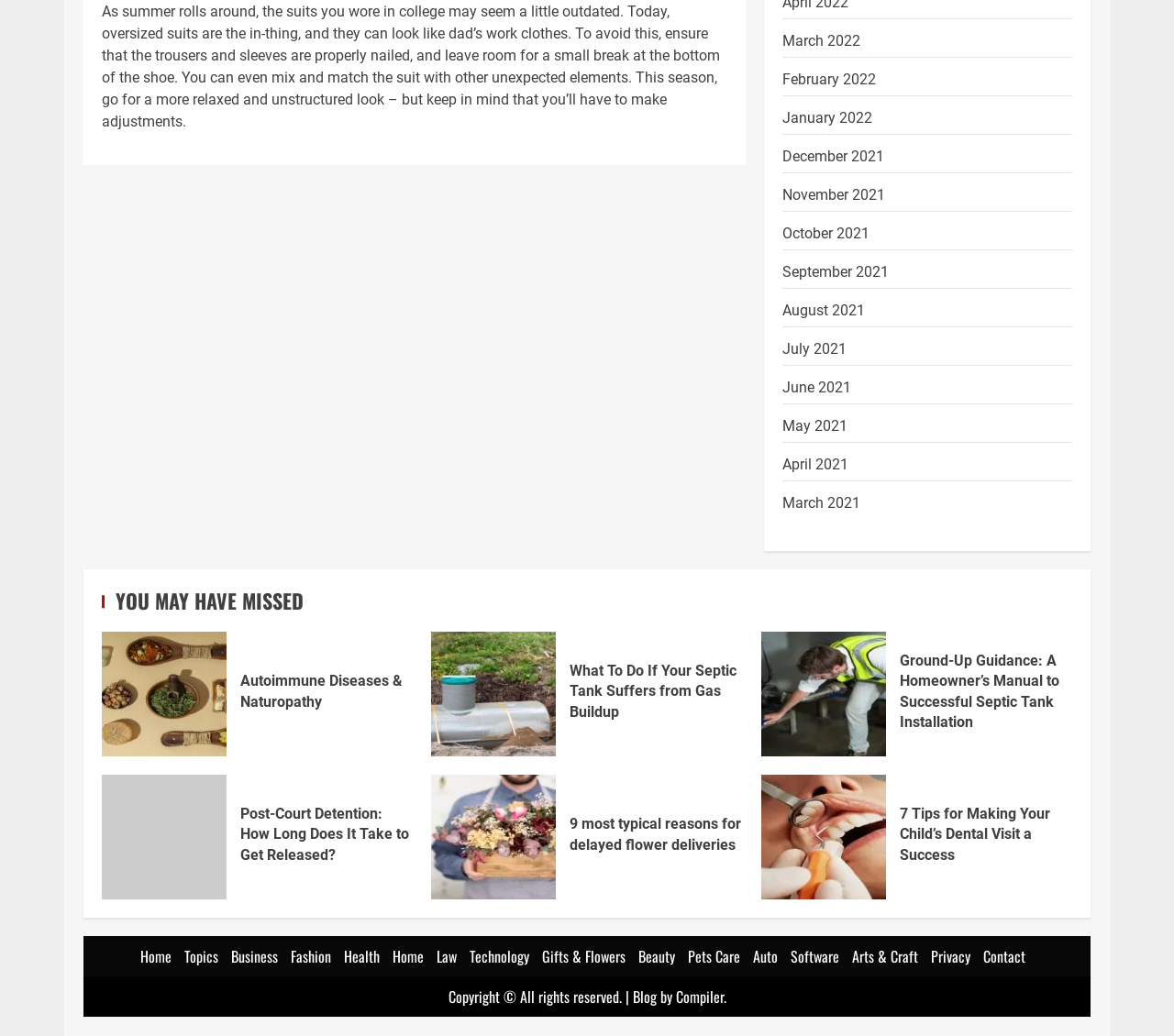Determine the coordinates of the bounding box that should be clicked to complete the instruction: "Go to the 'Home' page". The coordinates should be represented by four float numbers between 0 and 1: [left, top, right, bottom].

[0.119, 0.912, 0.146, 0.934]